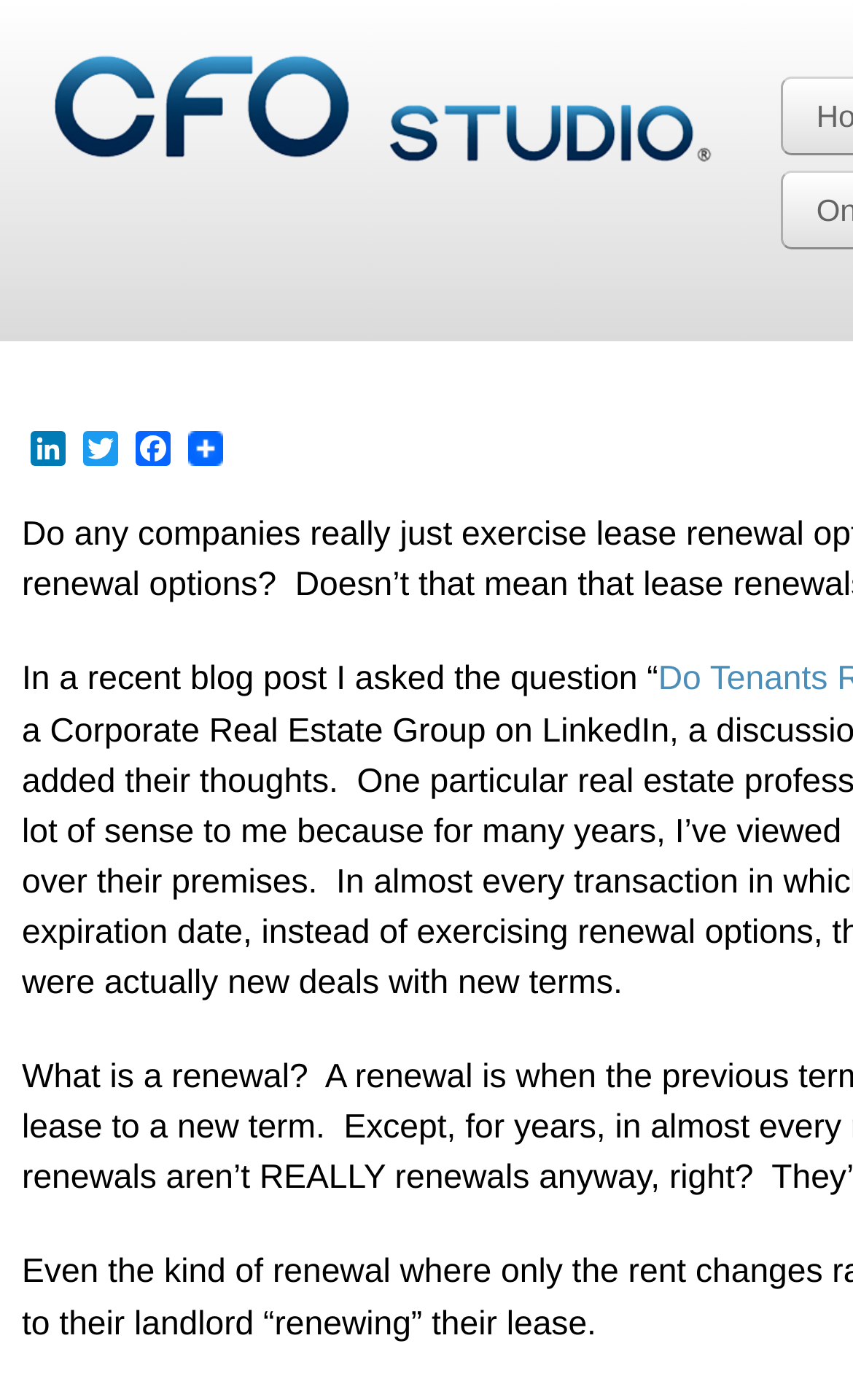What is the color scheme of the webpage?
Refer to the image and provide a one-word or short phrase answer.

Not specified